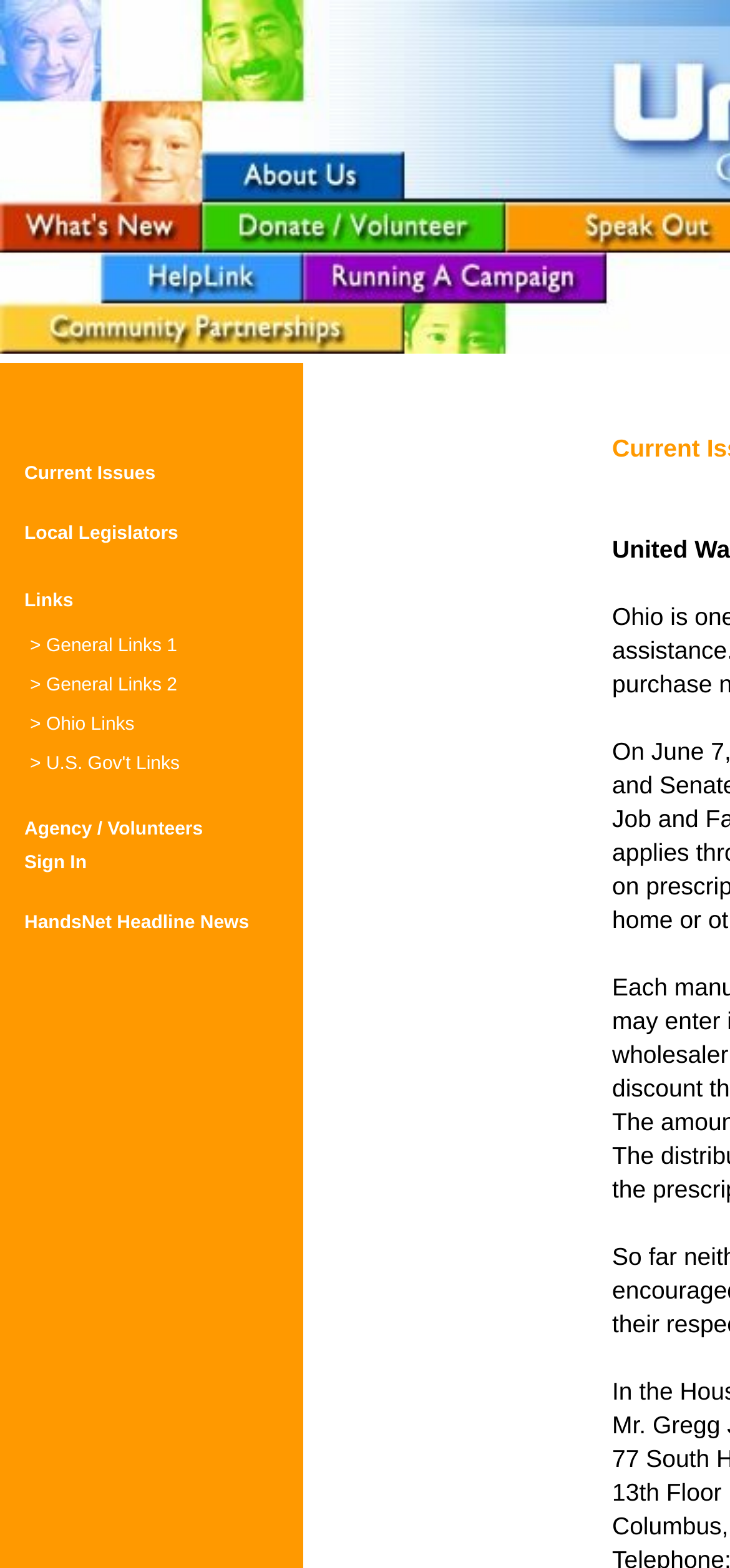What is the purpose of the 'Agency / Volunteers Sign In' link?
Answer with a single word or phrase, using the screenshot for reference.

Login